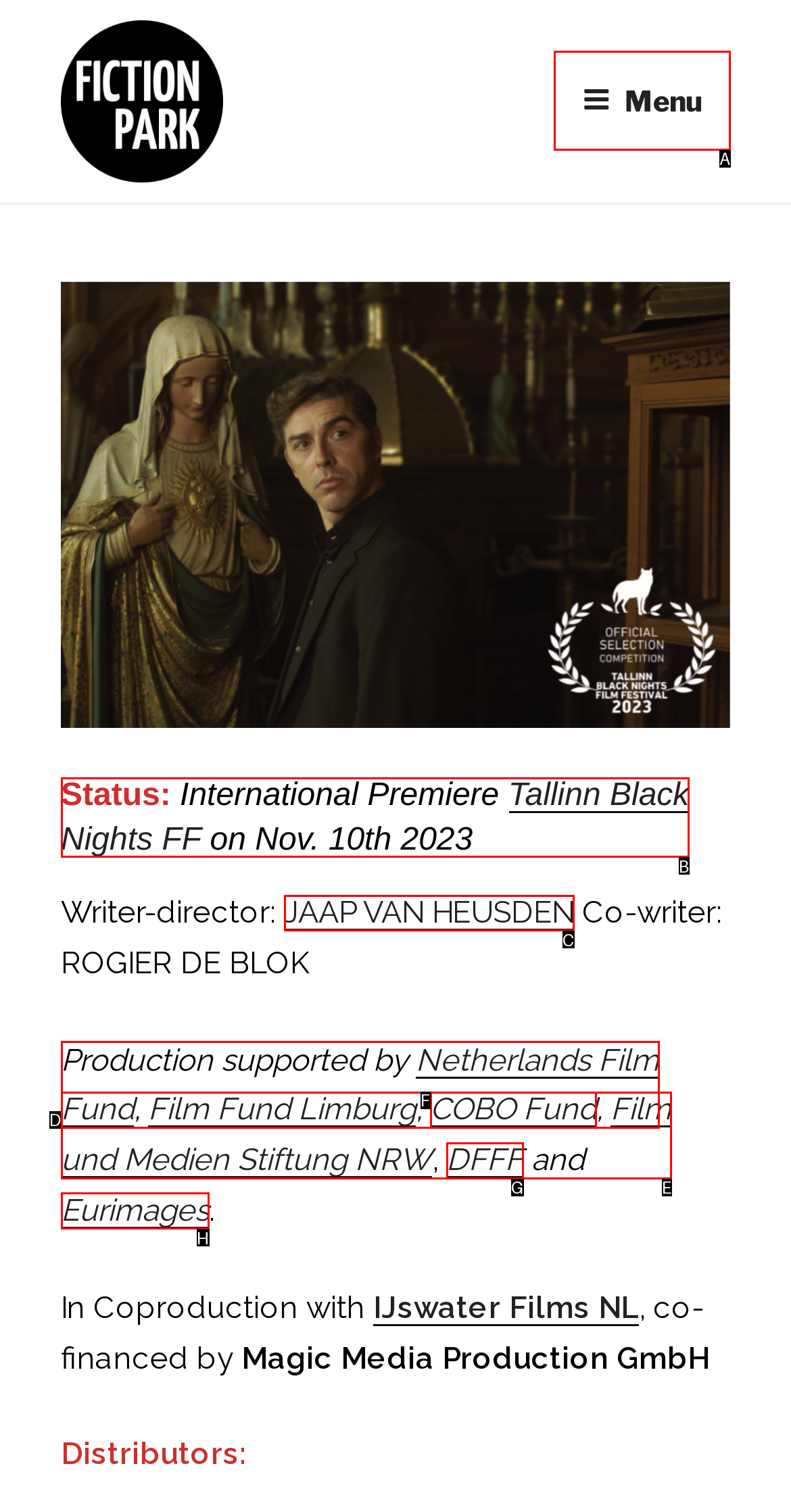Point out the option that needs to be clicked to fulfill the following instruction: Read more about Jaap van Heusden
Answer with the letter of the appropriate choice from the listed options.

C